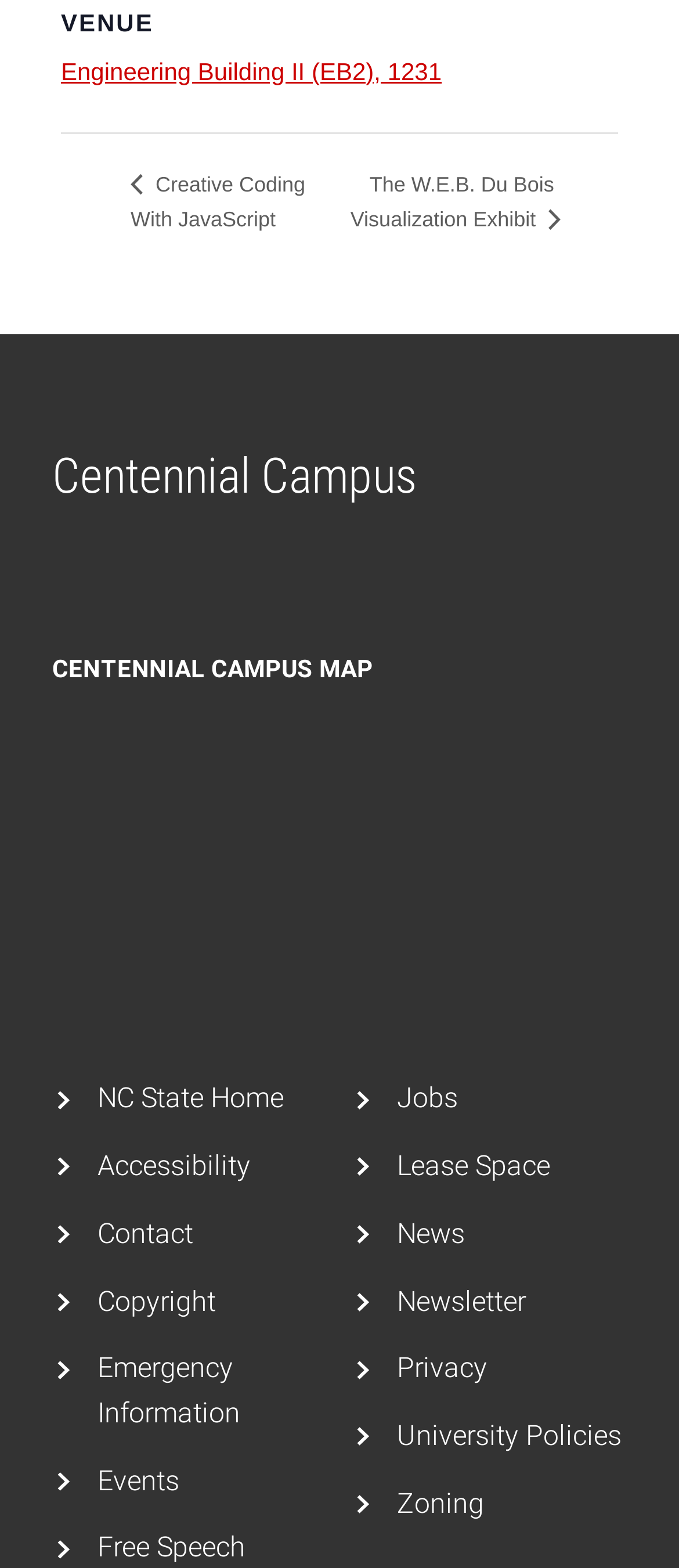Locate the bounding box coordinates of the clickable area to execute the instruction: "Learn about the venue Engineering Building II (EB2), 1231". Provide the coordinates as four float numbers between 0 and 1, represented as [left, top, right, bottom].

[0.09, 0.036, 0.651, 0.054]